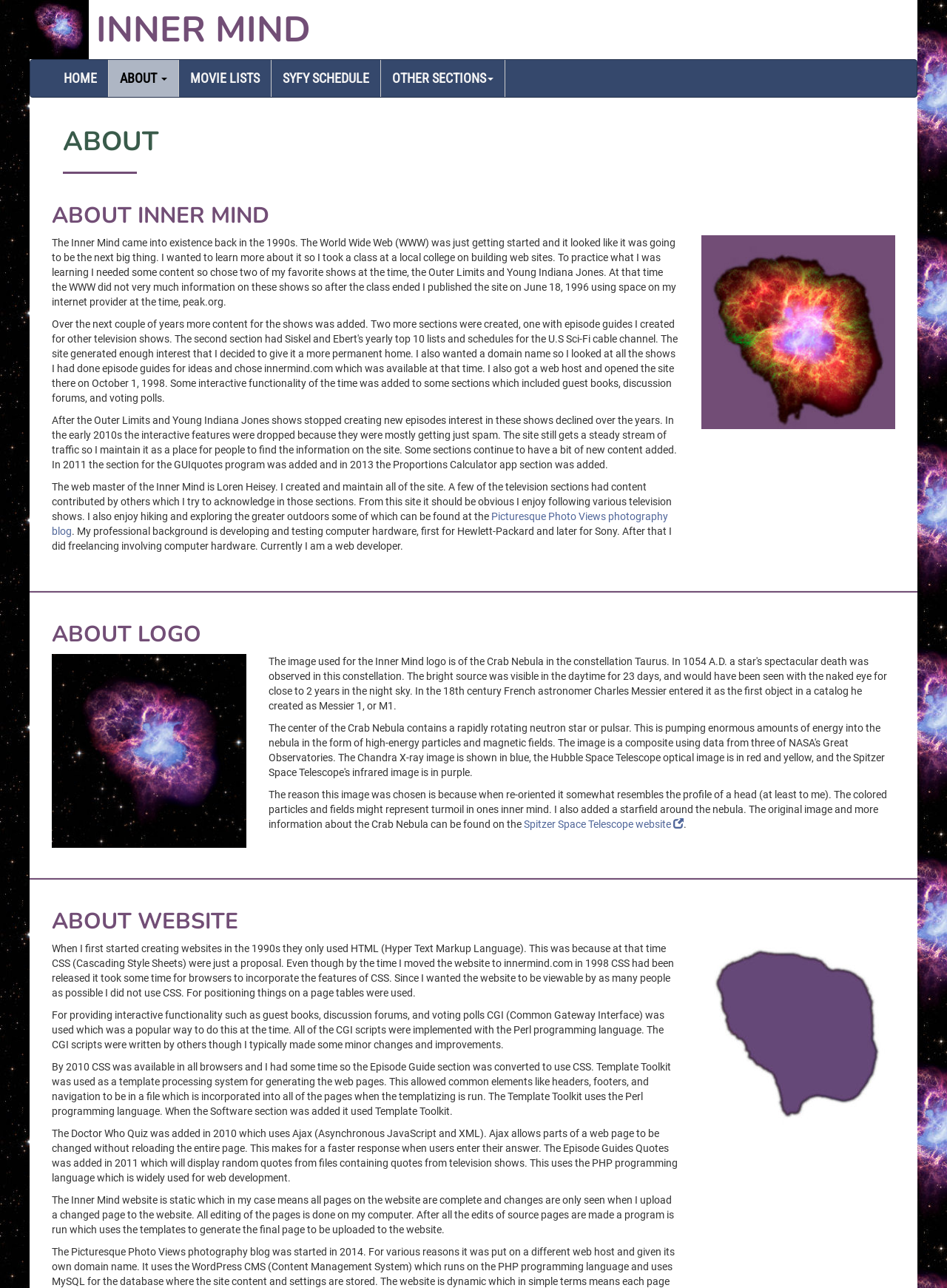Please give a short response to the question using one word or a phrase:
Who is the web master of Inner Mind?

Loren Heisey